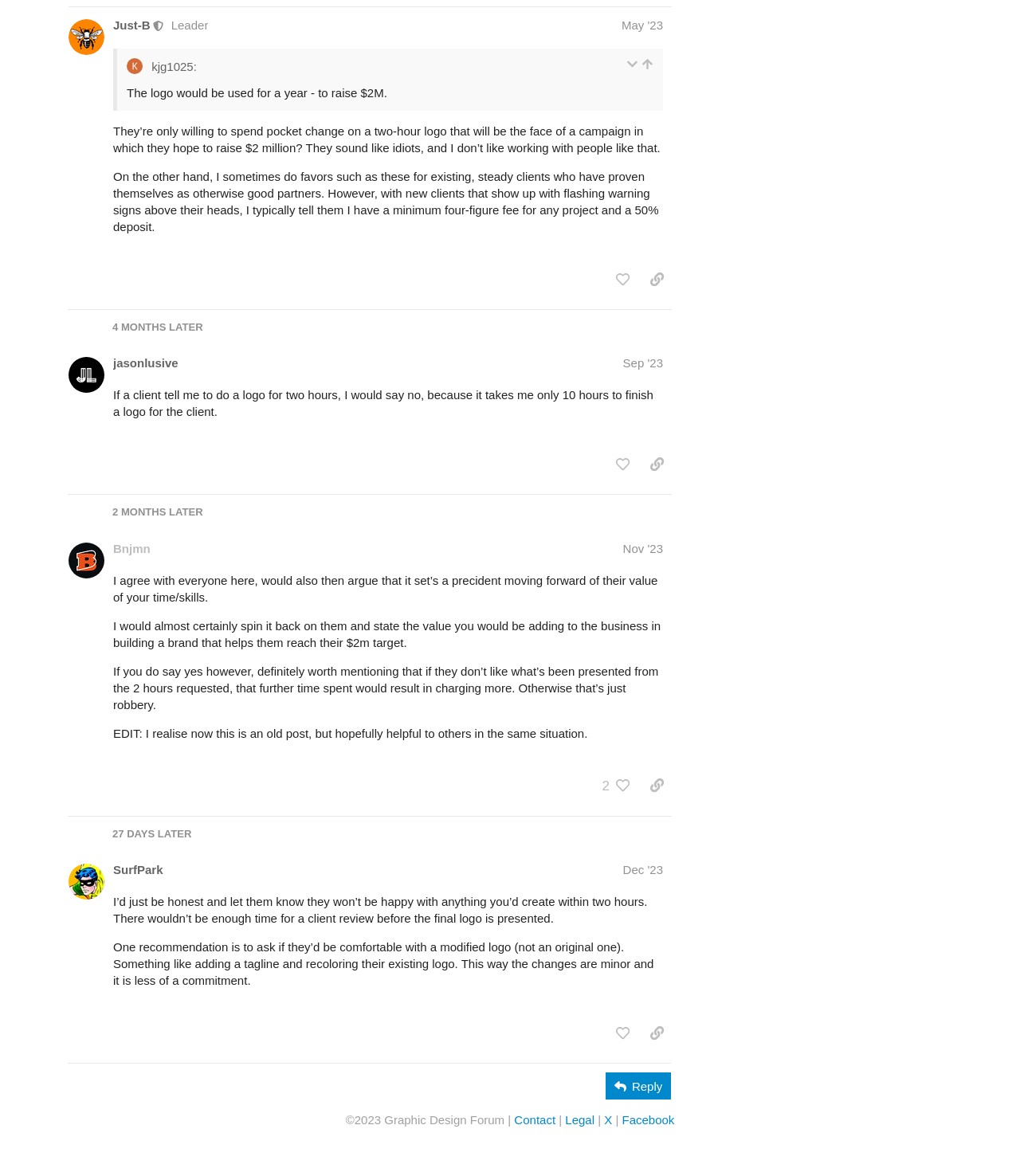What is the topic of discussion in this forum?
Please analyze the image and answer the question with as much detail as possible.

Based on the content of the posts, it appears that the users are discussing the feasibility and value of creating a logo design within a short timeframe of two hours, and the implications of such a request on the designer's time and skills.